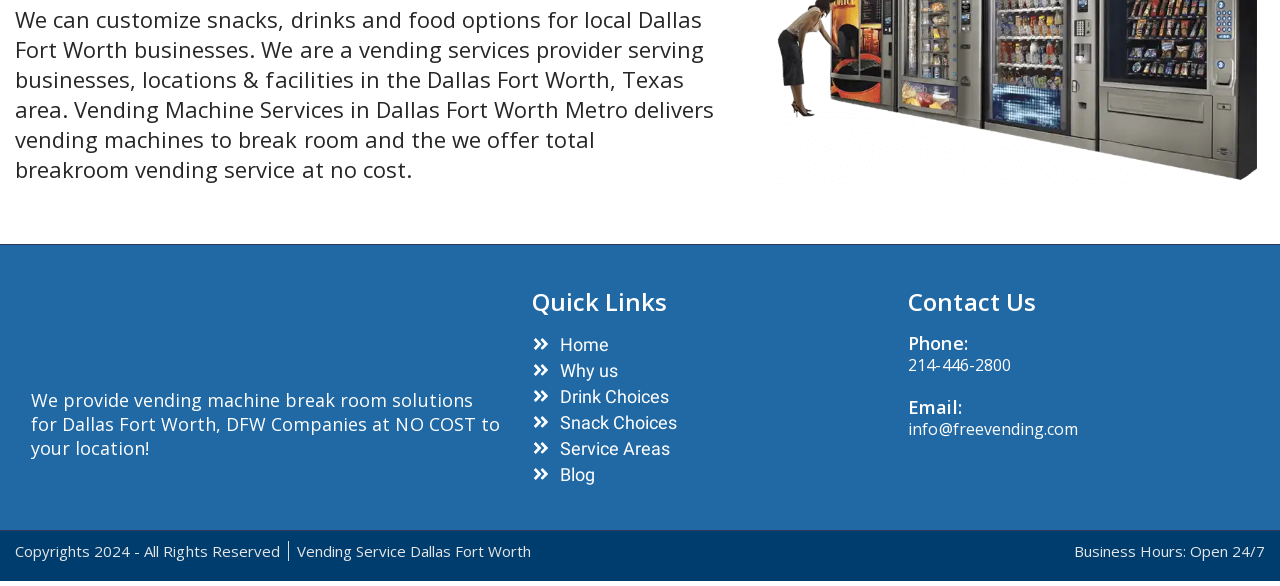Please give the bounding box coordinates of the area that should be clicked to fulfill the following instruction: "Call the phone number". The coordinates should be in the format of four float numbers from 0 to 1, i.e., [left, top, right, bottom].

[0.71, 0.604, 0.79, 0.641]